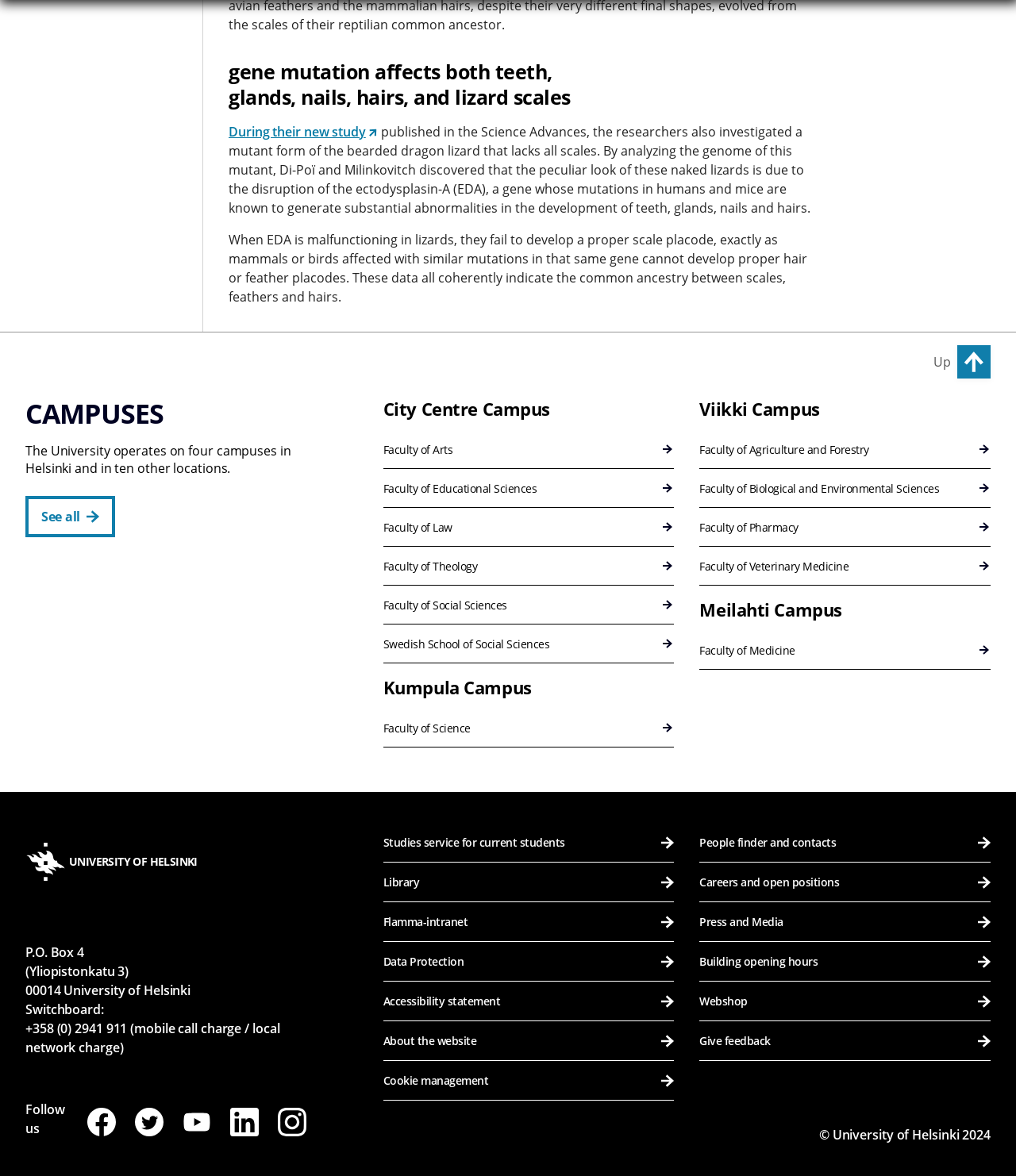How many campuses does the university operate on?
Based on the image, respond with a single word or phrase.

Four